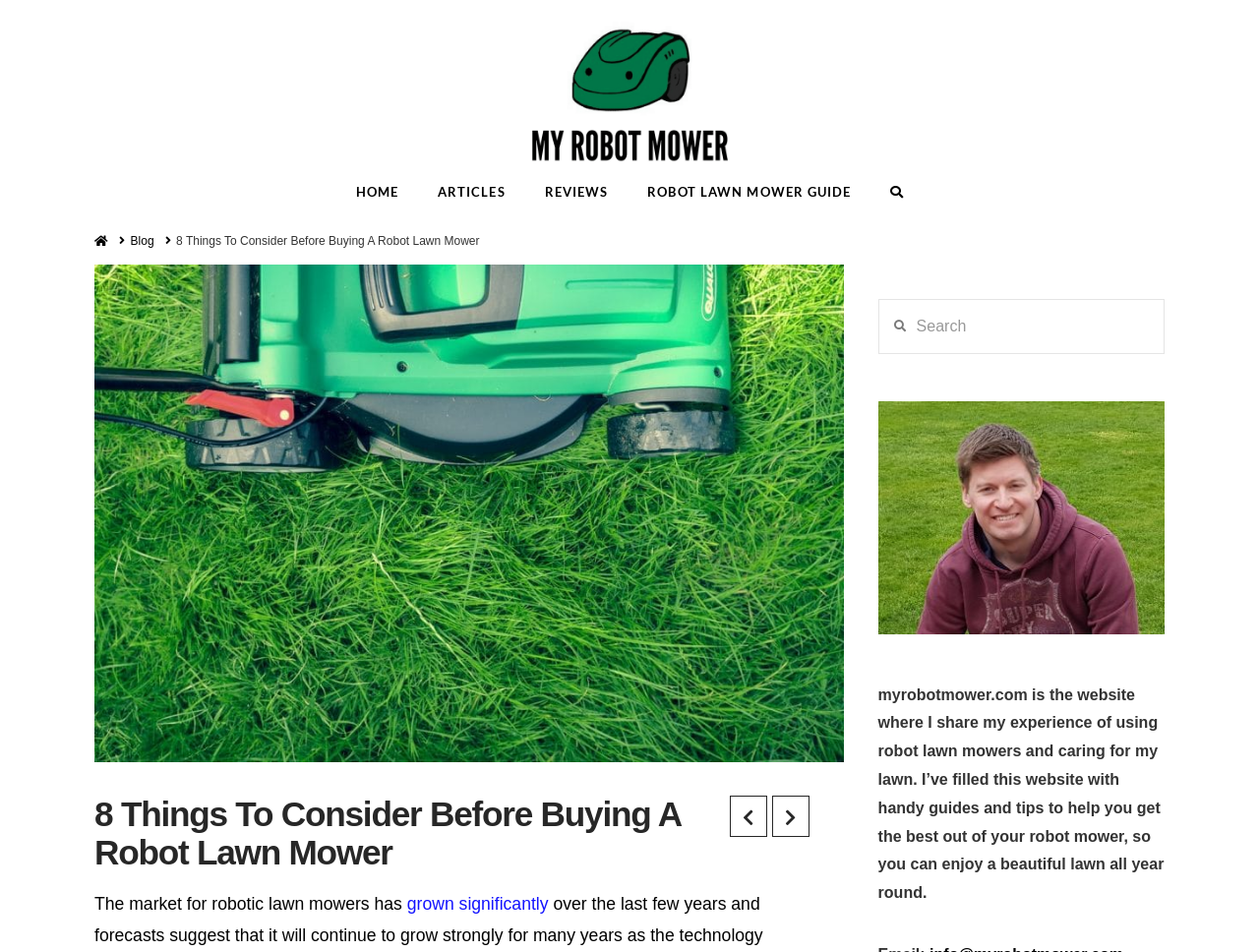Determine the bounding box coordinates for the area you should click to complete the following instruction: "read the article about 8 things to consider before buying a robot lawn mower".

[0.14, 0.244, 0.381, 0.262]